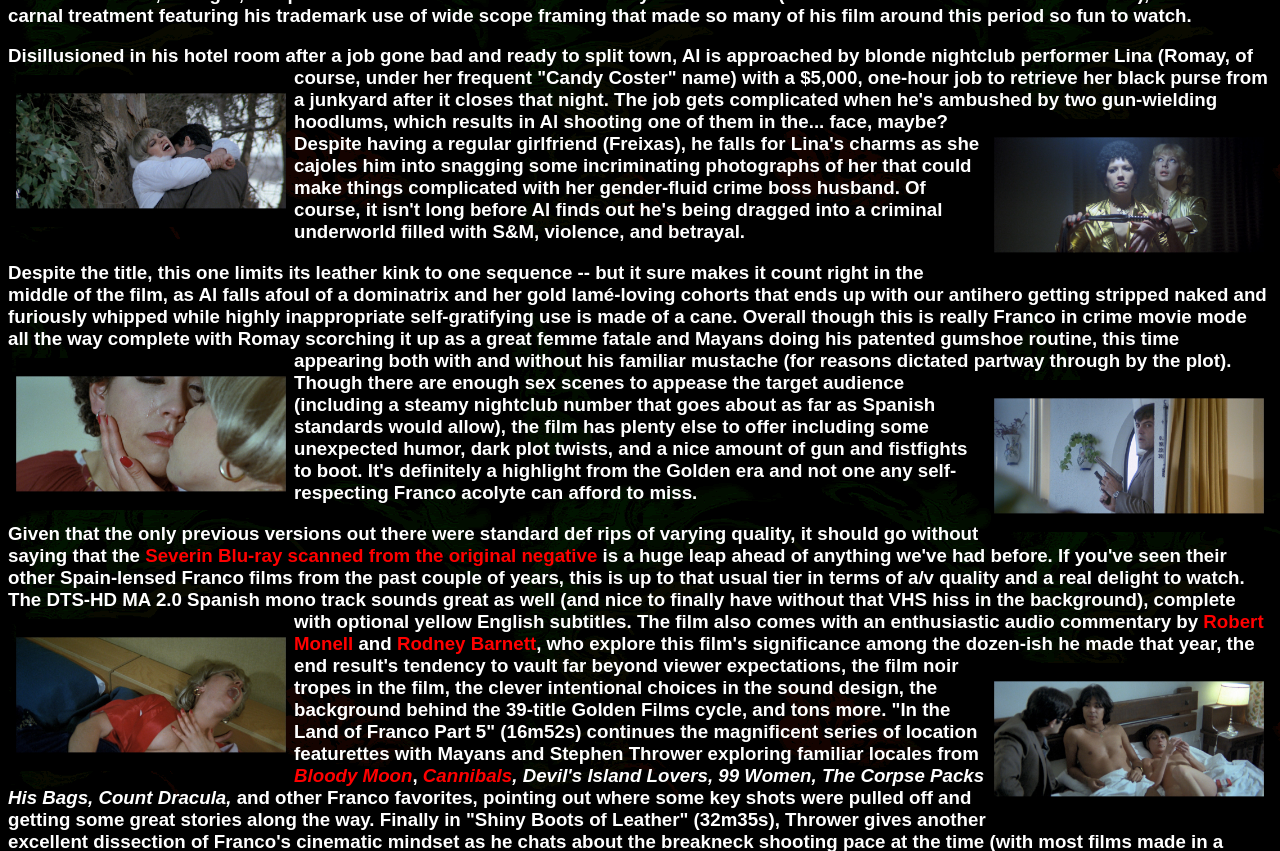Please find the bounding box for the UI component described as follows: "Cannibals".

[0.33, 0.899, 0.4, 0.923]